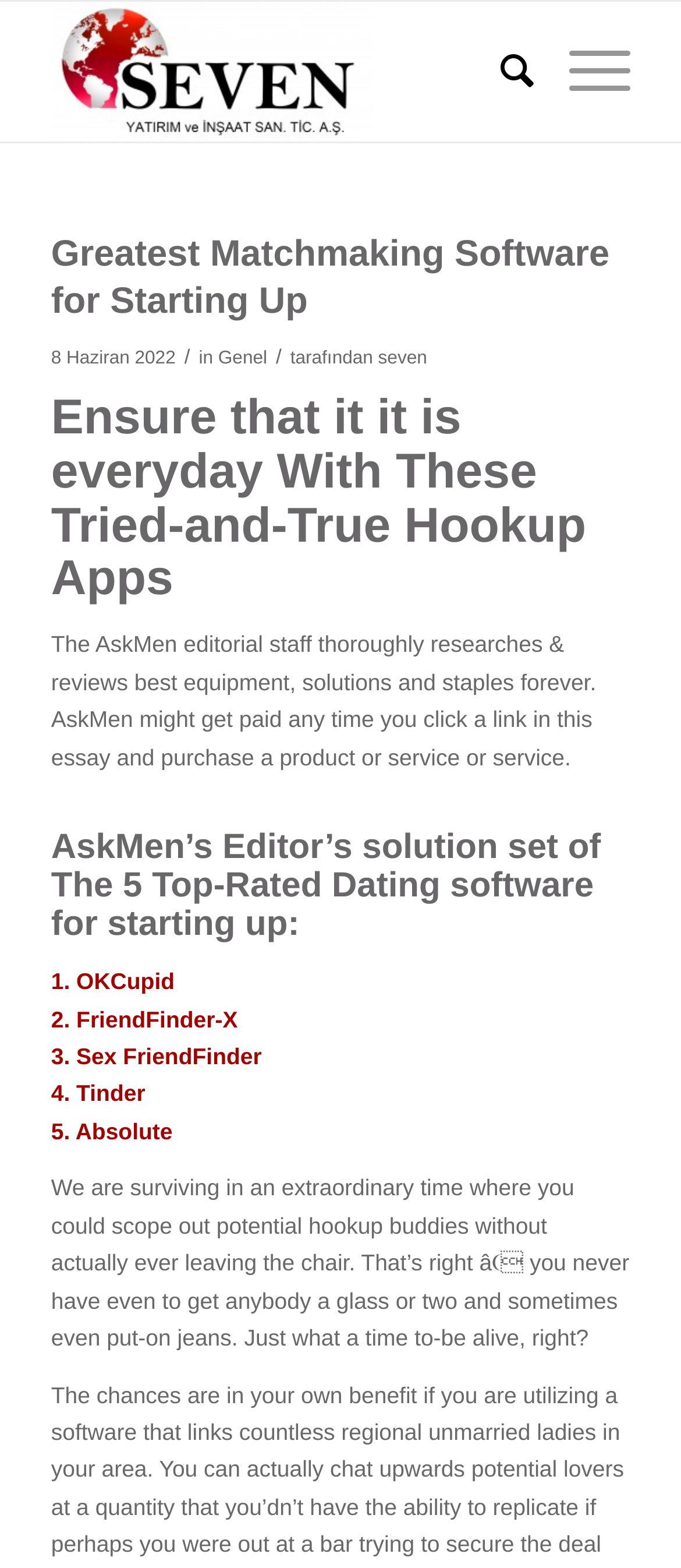What is the purpose of the article?
Provide a fully detailed and comprehensive answer to the question.

The purpose of the article is to recommend dating apps to readers, as stated in the subheading 'Ensure that it it is everyday With These Tried-and-True Hookup Apps'.